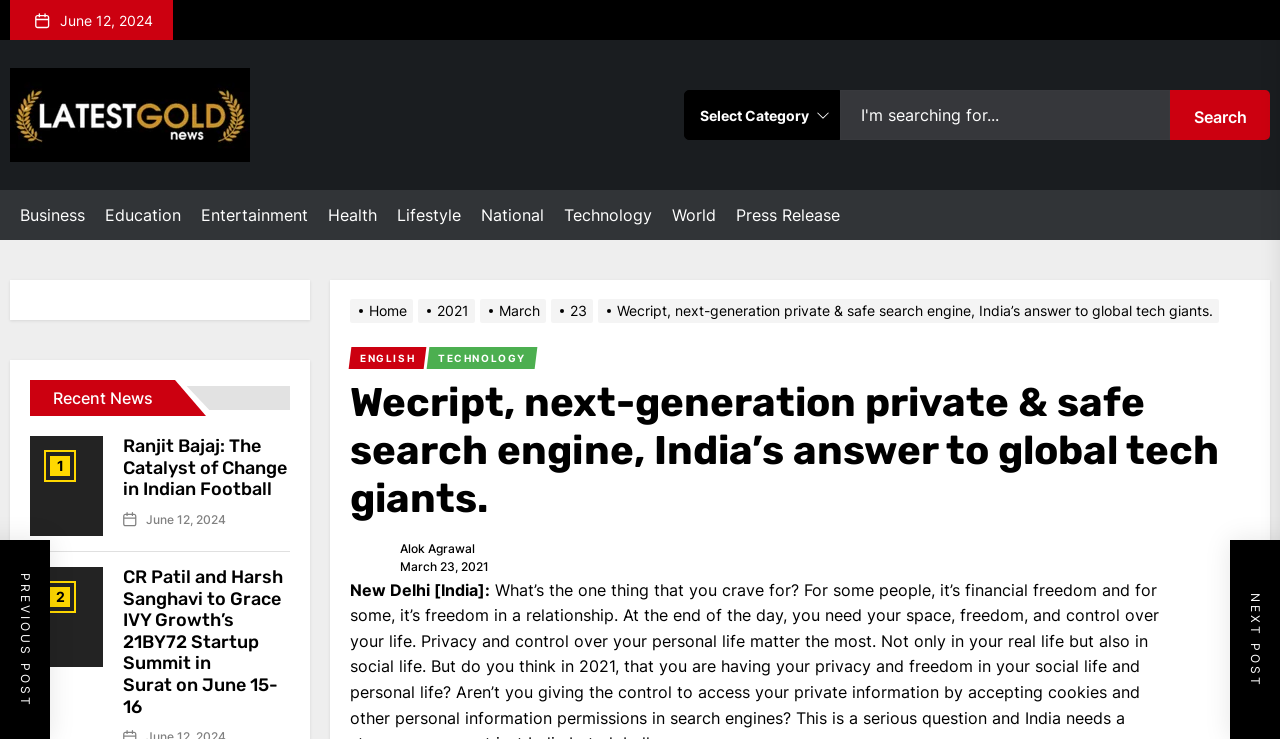Kindly determine the bounding box coordinates of the area that needs to be clicked to fulfill this instruction: "Select a category".

[0.534, 0.122, 0.656, 0.189]